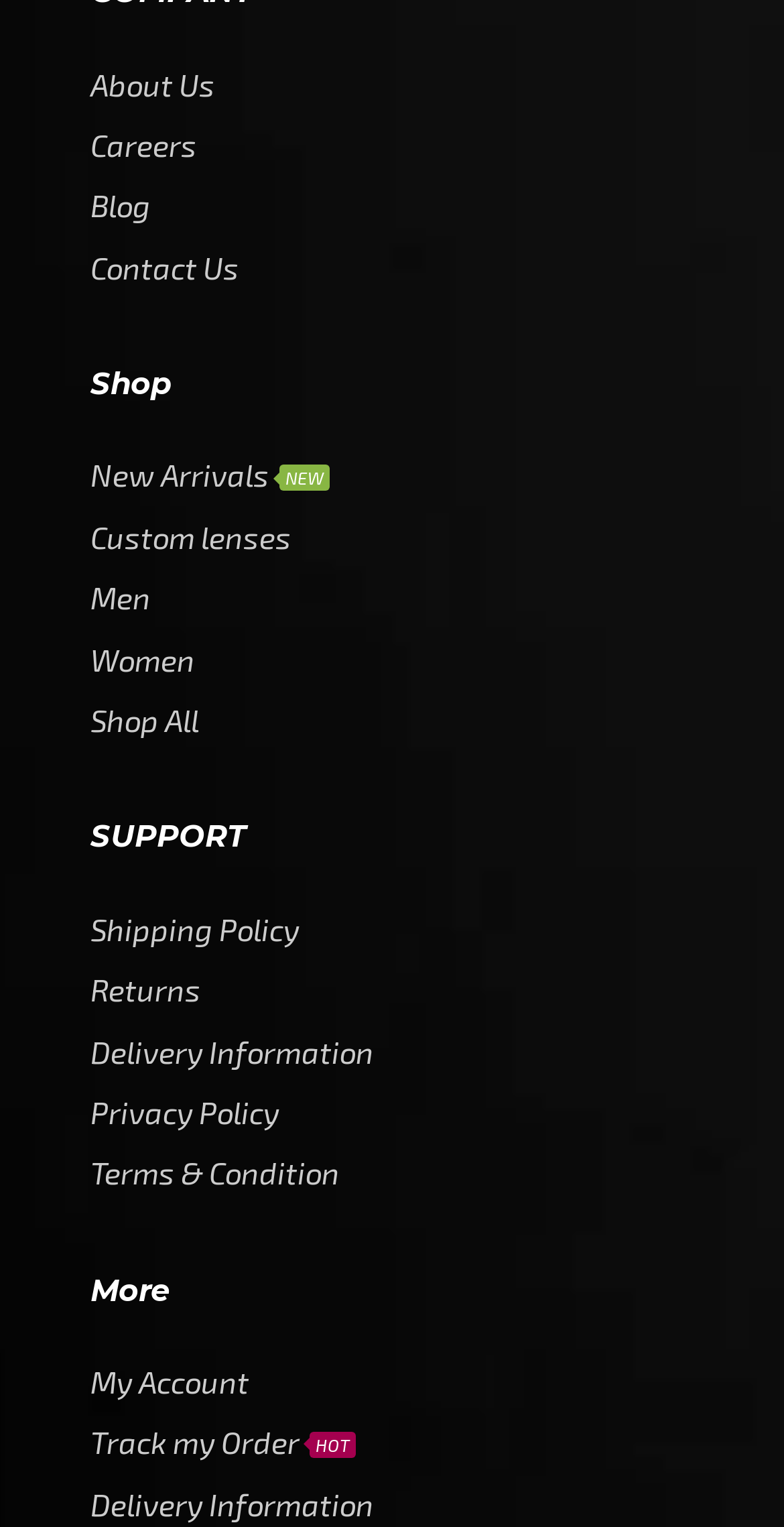What is the last link on the webpage?
Provide a one-word or short-phrase answer based on the image.

Track my Order HOT